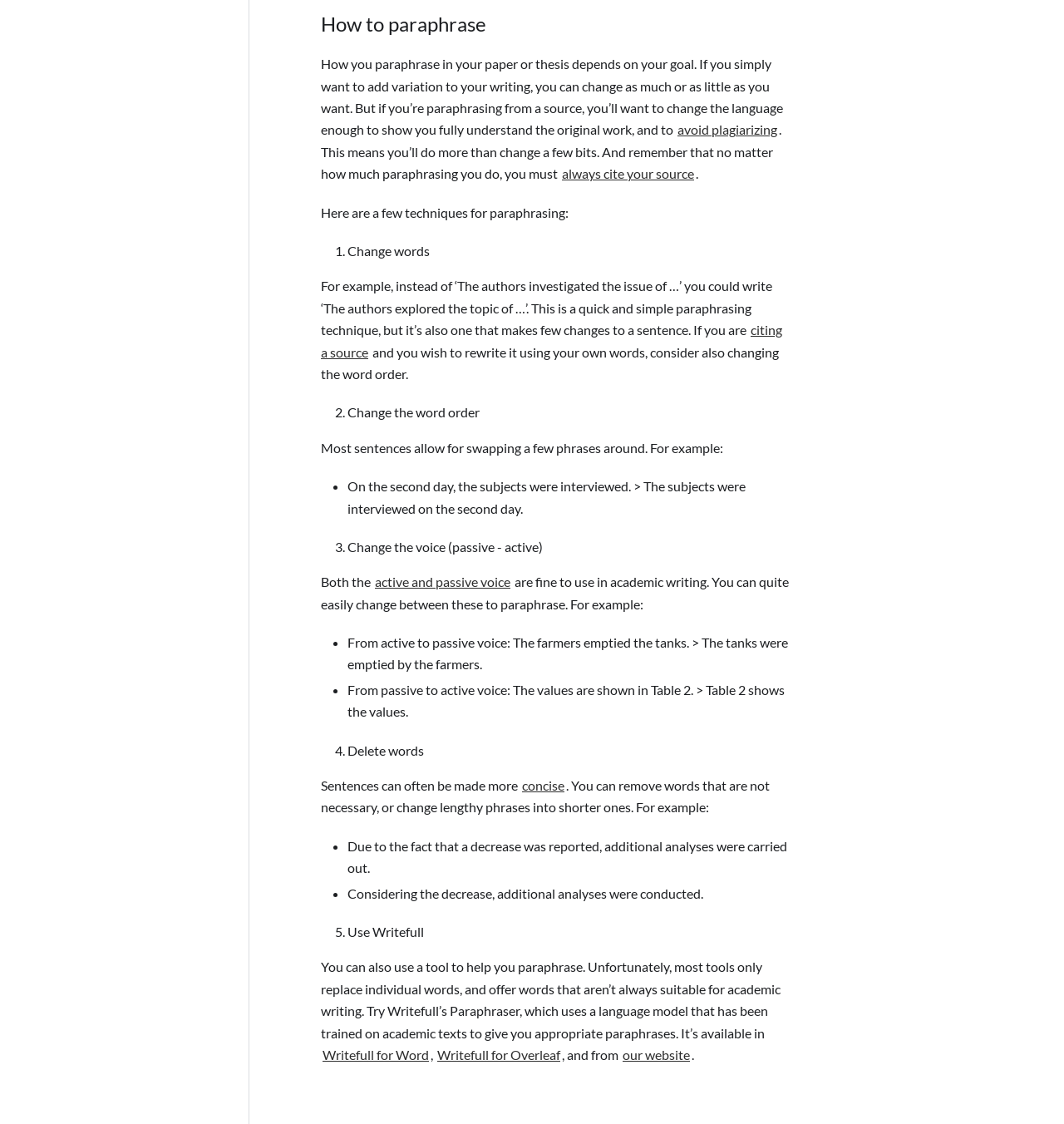Given the description of the UI element: "avoid plagiarizing", predict the bounding box coordinates in the form of [left, top, right, bottom], with each value being a float between 0 and 1.

[0.635, 0.107, 0.732, 0.124]